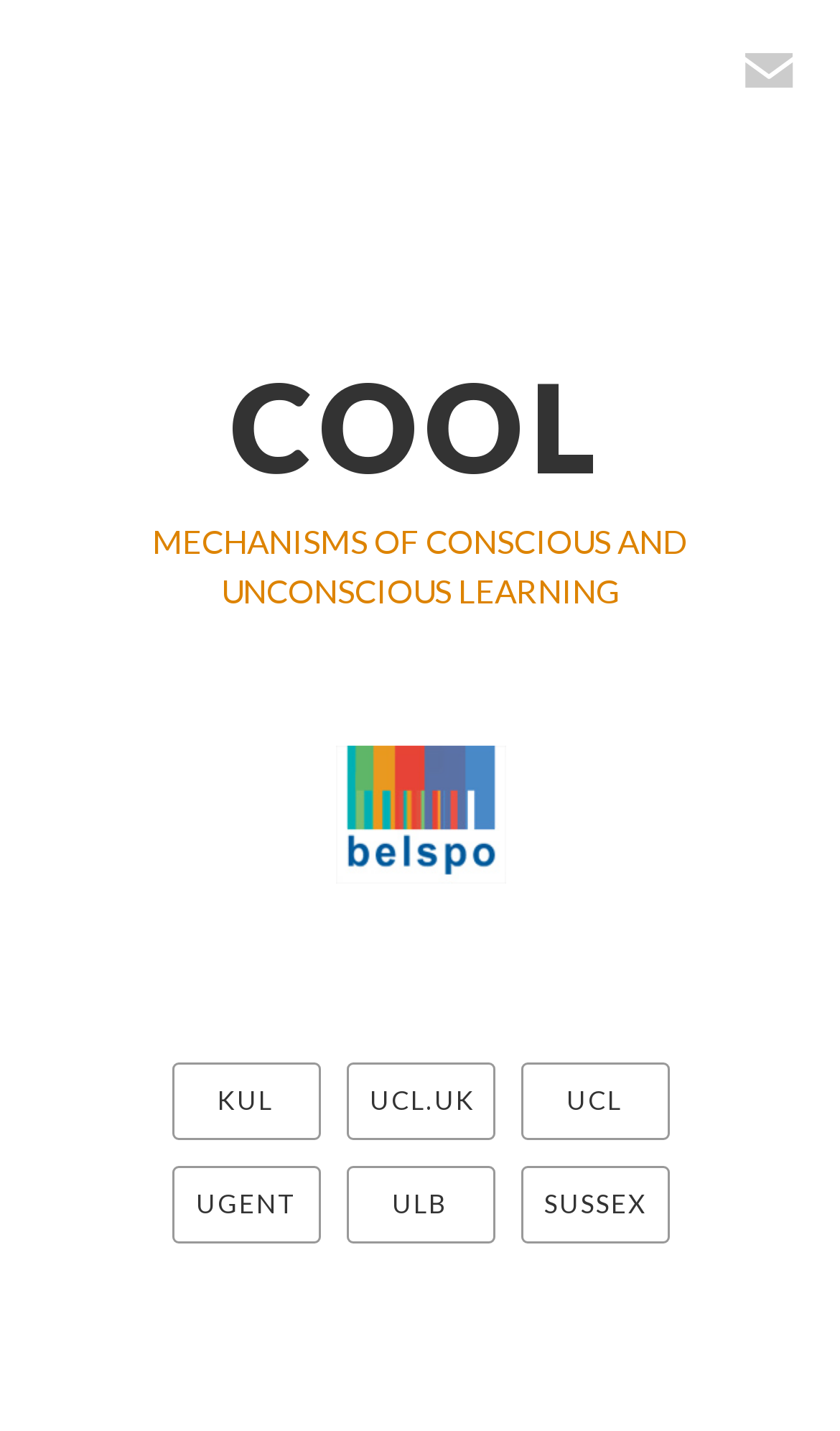Can you find the bounding box coordinates of the area I should click to execute the following instruction: "visit KUL website"?

[0.204, 0.743, 0.381, 0.797]